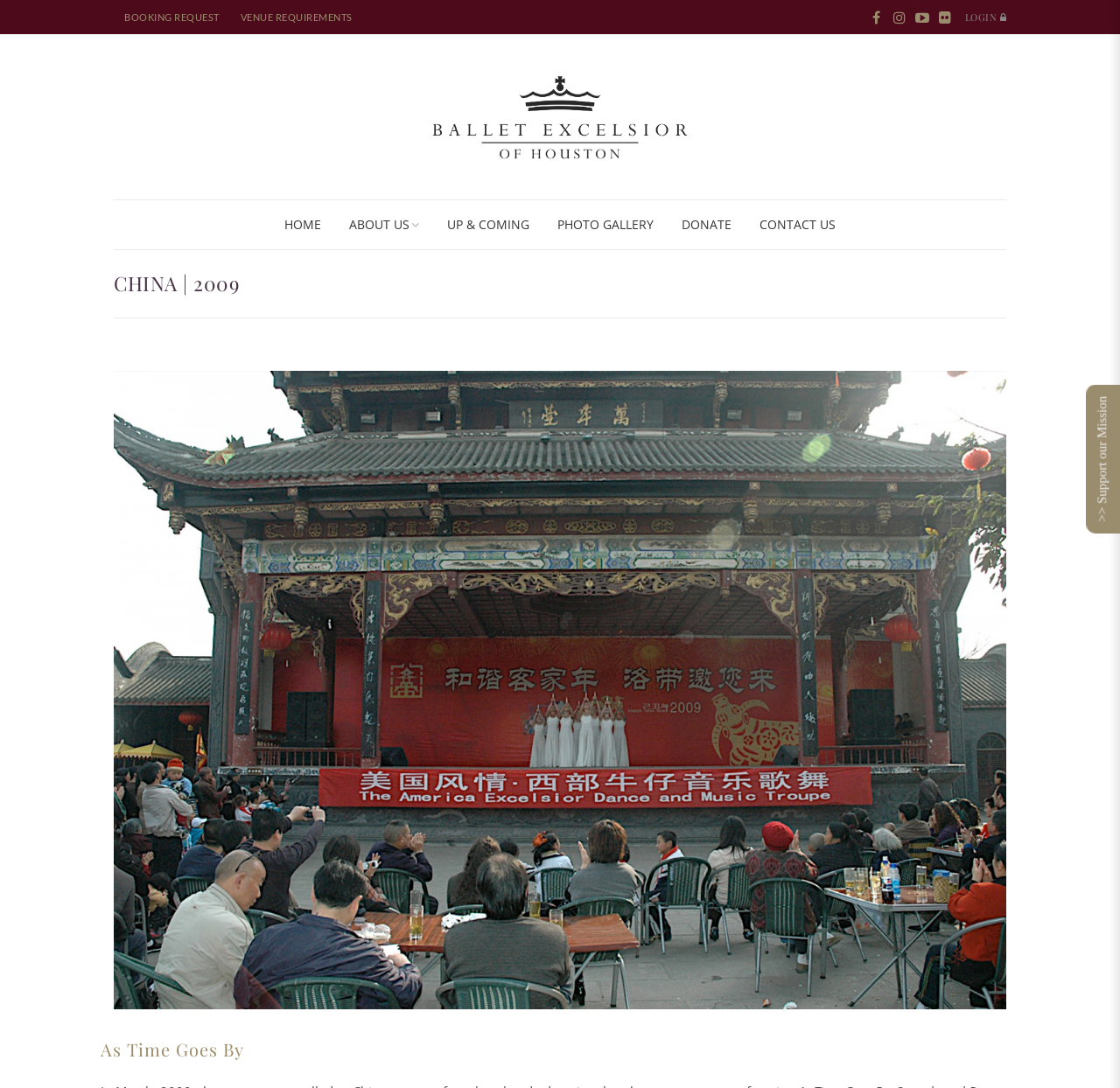Please find the bounding box coordinates of the element that you should click to achieve the following instruction: "Login to the website". The coordinates should be presented as four float numbers between 0 and 1: [left, top, right, bottom].

[0.861, 0.0, 0.898, 0.033]